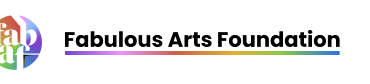Refer to the image and offer a detailed explanation in response to the question: What is written below the emblem?

According to the caption, below the emblem of the Fabulous Arts Foundation, the foundation's name is presented in bold, modern typography.